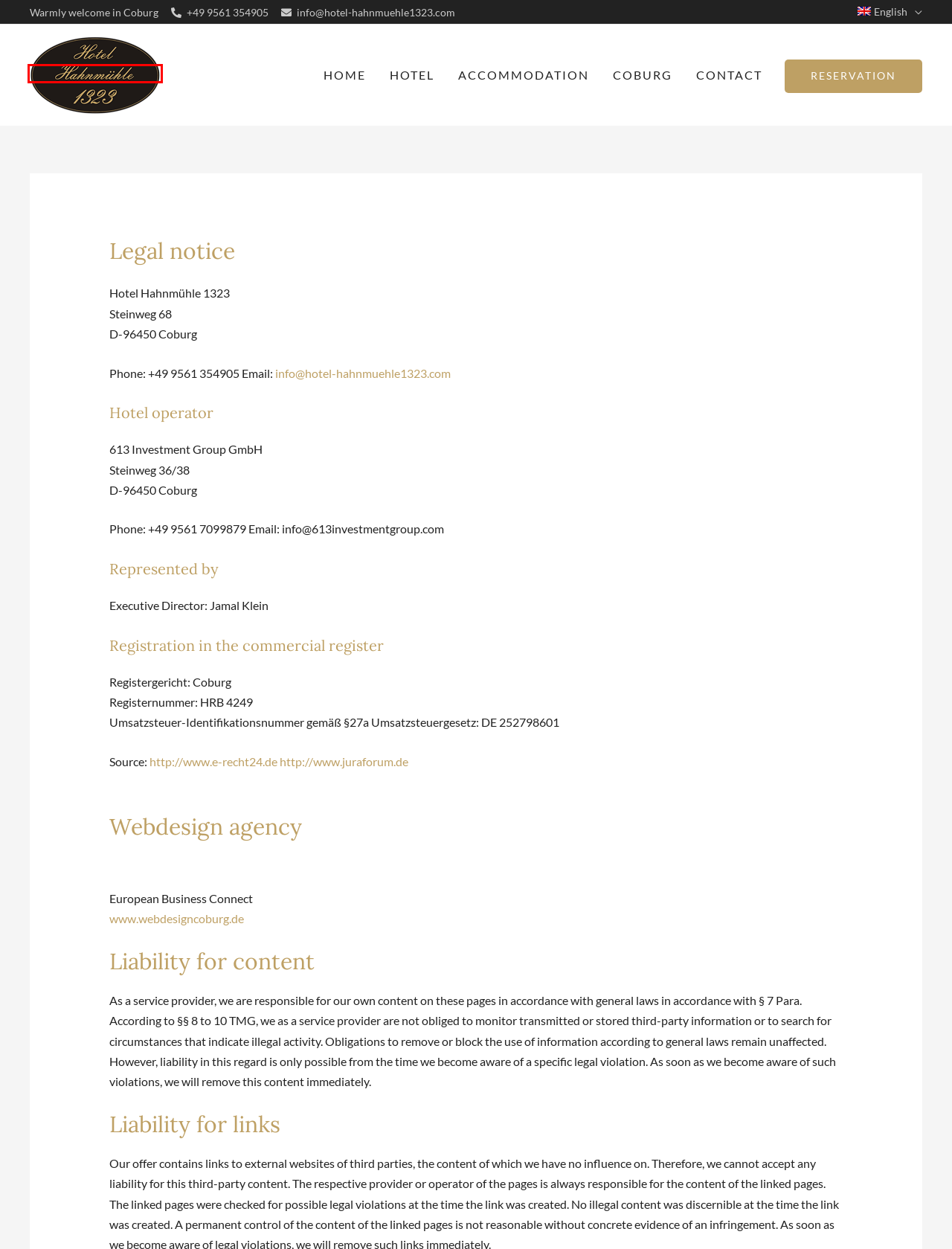You have a screenshot showing a webpage with a red bounding box highlighting an element. Choose the webpage description that best fits the new webpage after clicking the highlighted element. The descriptions are:
A. Webdesign Coburg » Kostenloses Angebot anfordern
B. Reservation - Hotel Hahnmühle 1323 Coburg
C. Hotel with a special charm - Hotel Hahnmühle 1323 Coburg
D. Accommodation - Hotel Hahnmühle 1323 Coburg
E. Hotel Hahnmühle 1323 - The hotel in Coburg with a special ambience
F. JuraForum.de – Rechtportal & Online-Recht
G. Coburg residence city with historical charm - Hotel Hahnmühle 1323
H. eRecht24: Internetrecht von Rechtsanwalt Sören Siebert

E